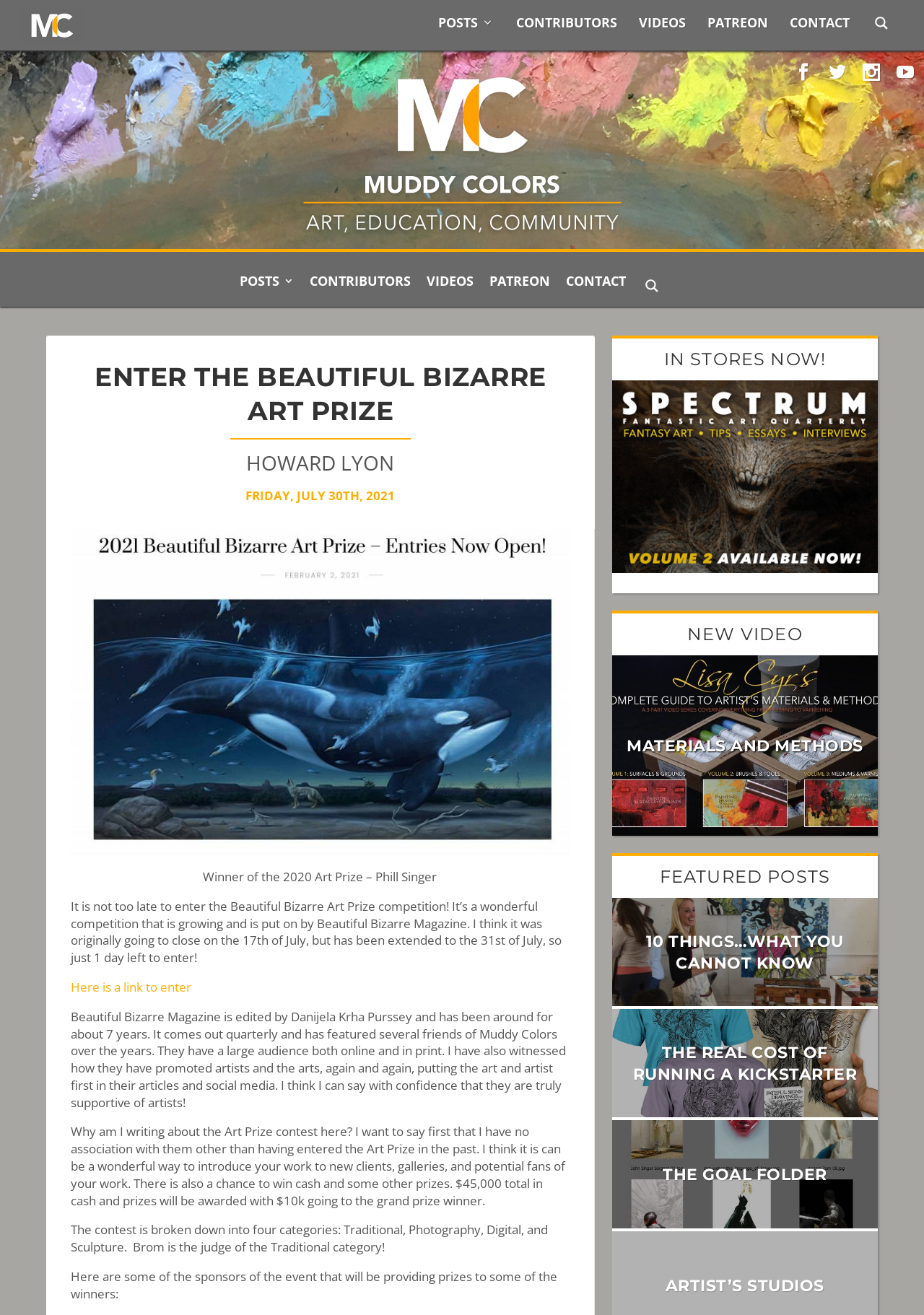Please specify the bounding box coordinates for the clickable region that will help you carry out the instruction: "Switch to Finnish language".

None